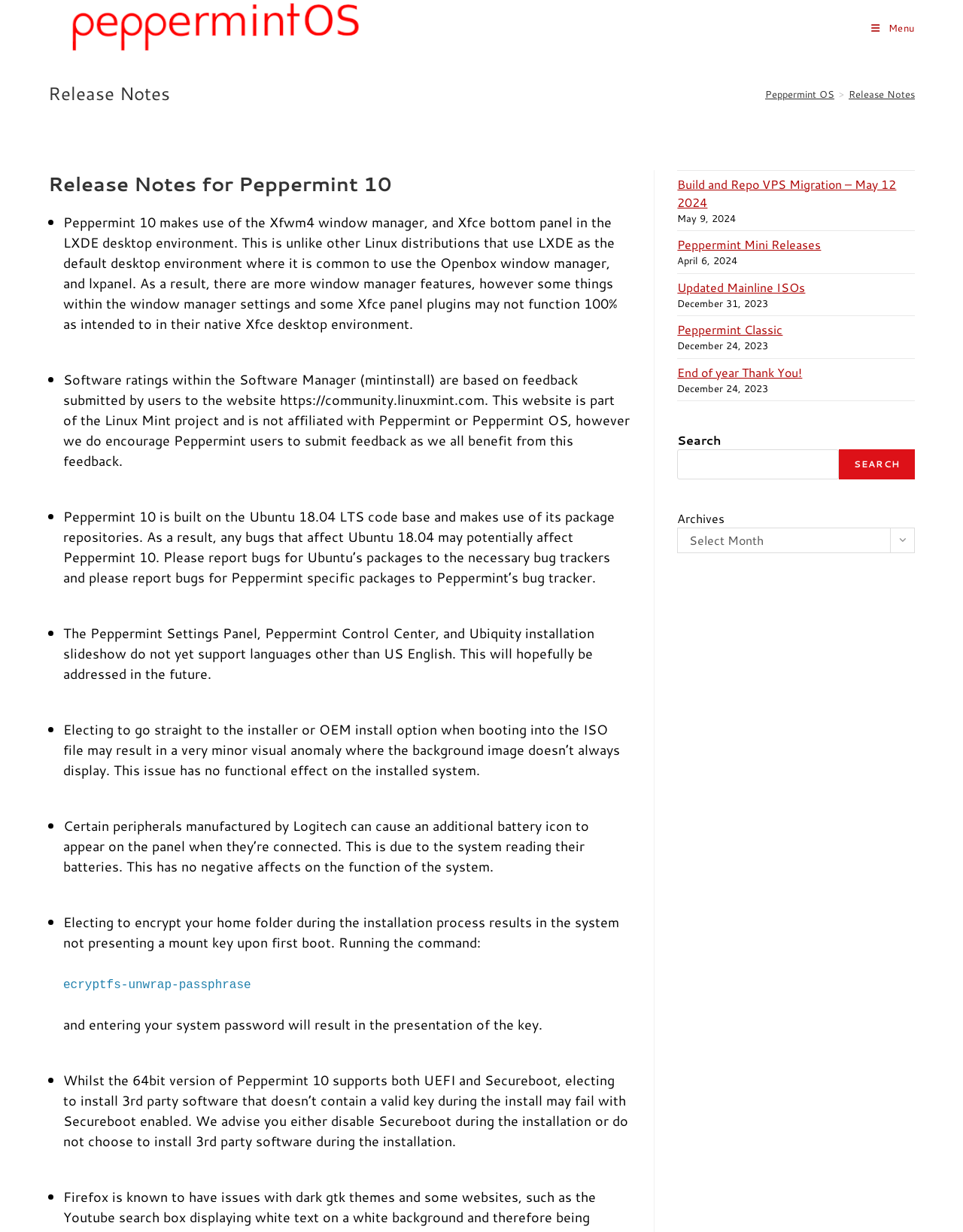Extract the bounding box for the UI element that matches this description: "Search".

[0.871, 0.365, 0.95, 0.389]